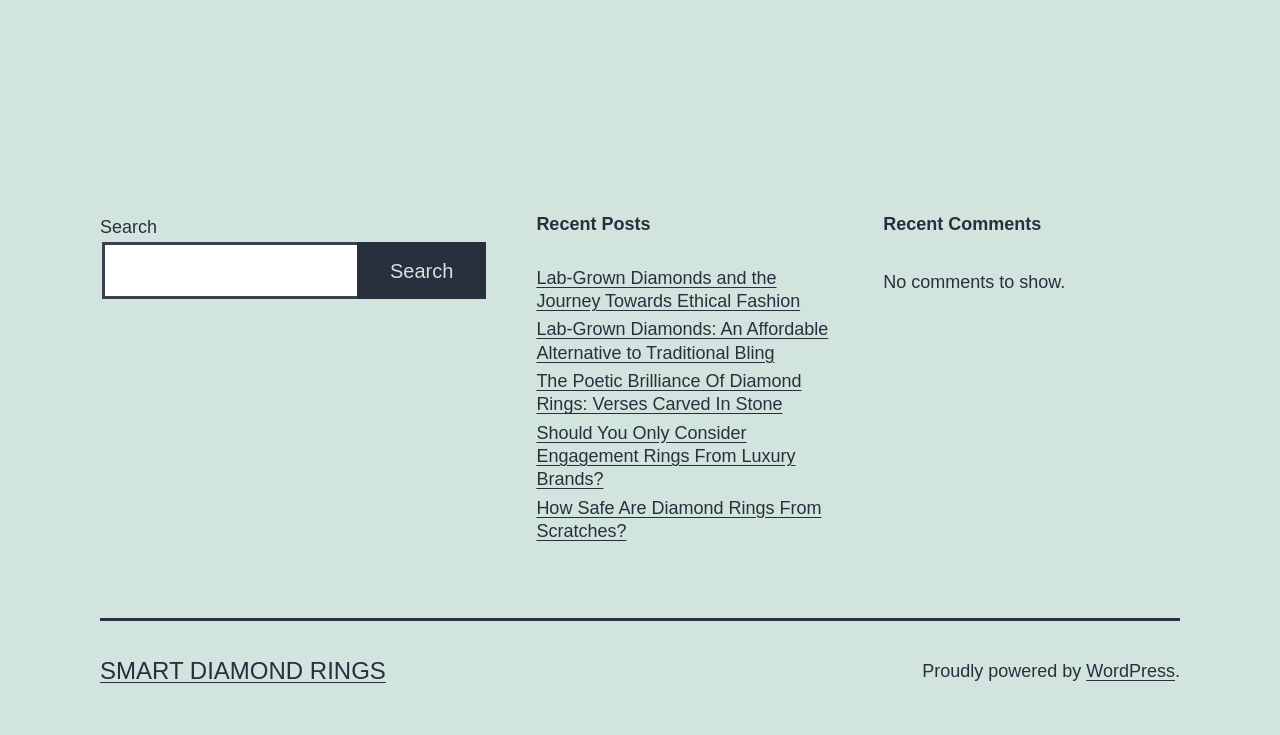Extract the bounding box coordinates for the described element: "parent_node: Search name="s"". The coordinates should be represented as four float numbers between 0 and 1: [left, top, right, bottom].

[0.08, 0.33, 0.281, 0.407]